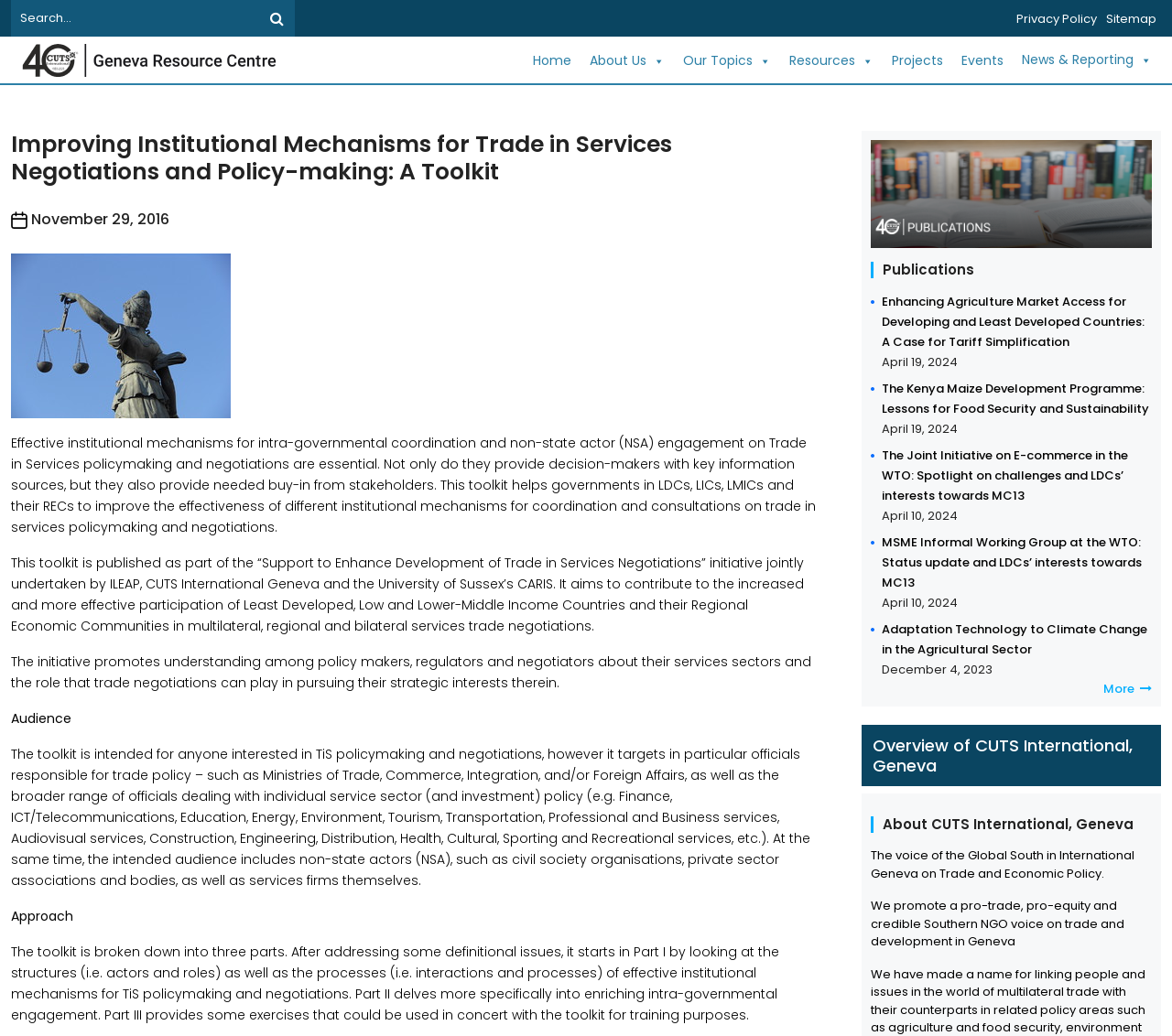Based on what you see in the screenshot, provide a thorough answer to this question: What is the name of the initiative that published the toolkit?

The toolkit was published as part of the 'Support to Enhance Development of Trade in Services Negotiations' initiative, which is a joint undertaking by ILEAP, CUTS International Geneva, and the University of Sussex's CARIS.